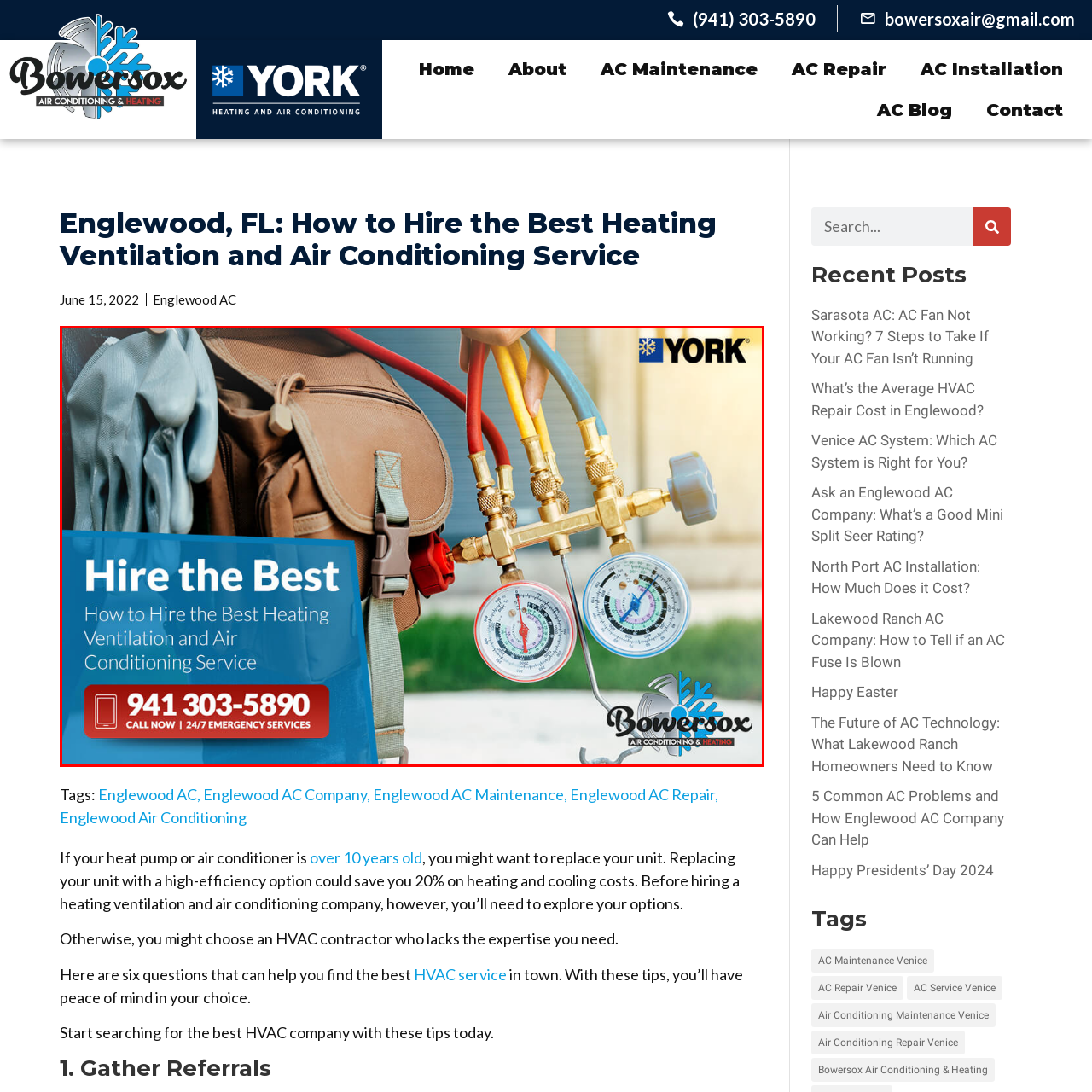Craft a detailed explanation of the image surrounded by the red outline.

The image showcases a close-up of a technician's hands holding a set of HVAC gauges, which are used for assessing and servicing heating, ventilation, and air conditioning systems. The technician is dressed in a work uniform and has gloves draped over a tool belt, indicating readiness for on-site work. Prominently featured is the title "Hire the Best," highlighting the importance of selecting a qualified HVAC service. Below this, the text "How to Hire the Best Heating Ventilation and Air Conditioning Service" offers guidance to customers seeking expert assistance. A phone number, "941 303-5890," is displayed, promoting 24/7 emergency services provided by Bowersox Air Conditioning & Heating, alongside the York logo, emphasizing the partnership with a reputable HVAC brand. The overall composition conveys professionalism and expertise in the HVAC field.